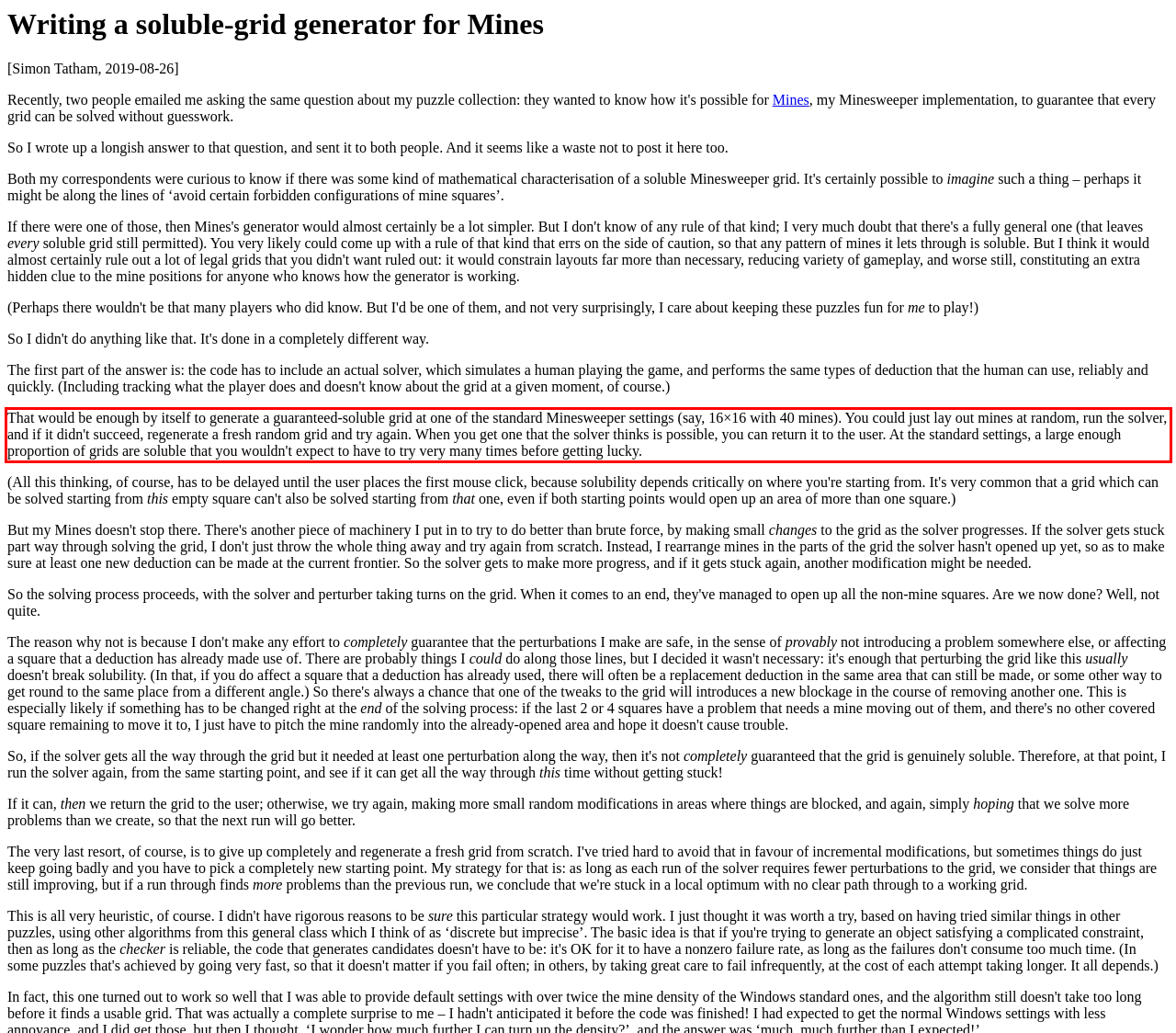Given the screenshot of a webpage, identify the red rectangle bounding box and recognize the text content inside it, generating the extracted text.

That would be enough by itself to generate a guaranteed-soluble grid at one of the standard Minesweeper settings (say, 16×16 with 40 mines). You could just lay out mines at random, run the solver, and if it didn't succeed, regenerate a fresh random grid and try again. When you get one that the solver thinks is possible, you can return it to the user. At the standard settings, a large enough proportion of grids are soluble that you wouldn't expect to have to try very many times before getting lucky.